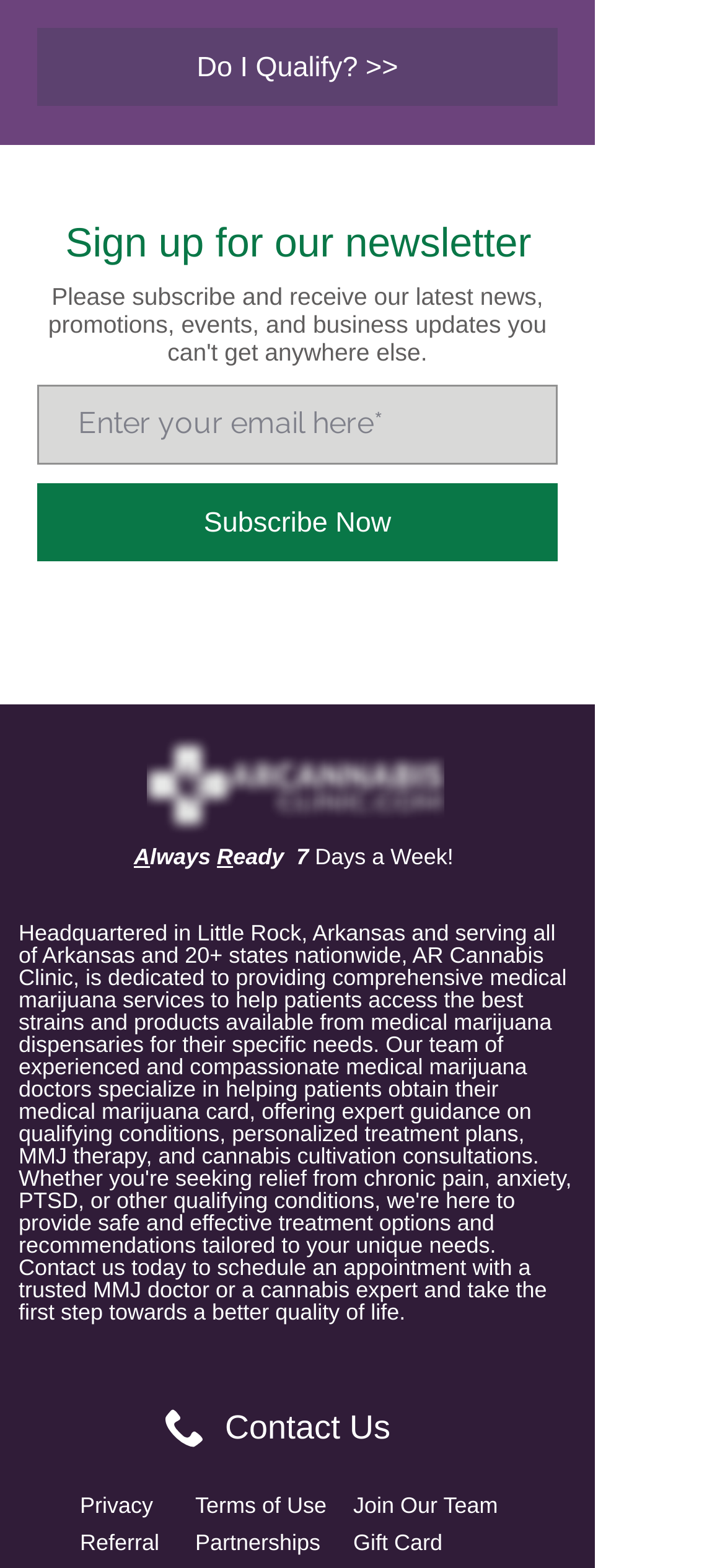Kindly provide the bounding box coordinates of the section you need to click on to fulfill the given instruction: "Enter email address in the textbox".

[0.051, 0.245, 0.769, 0.296]